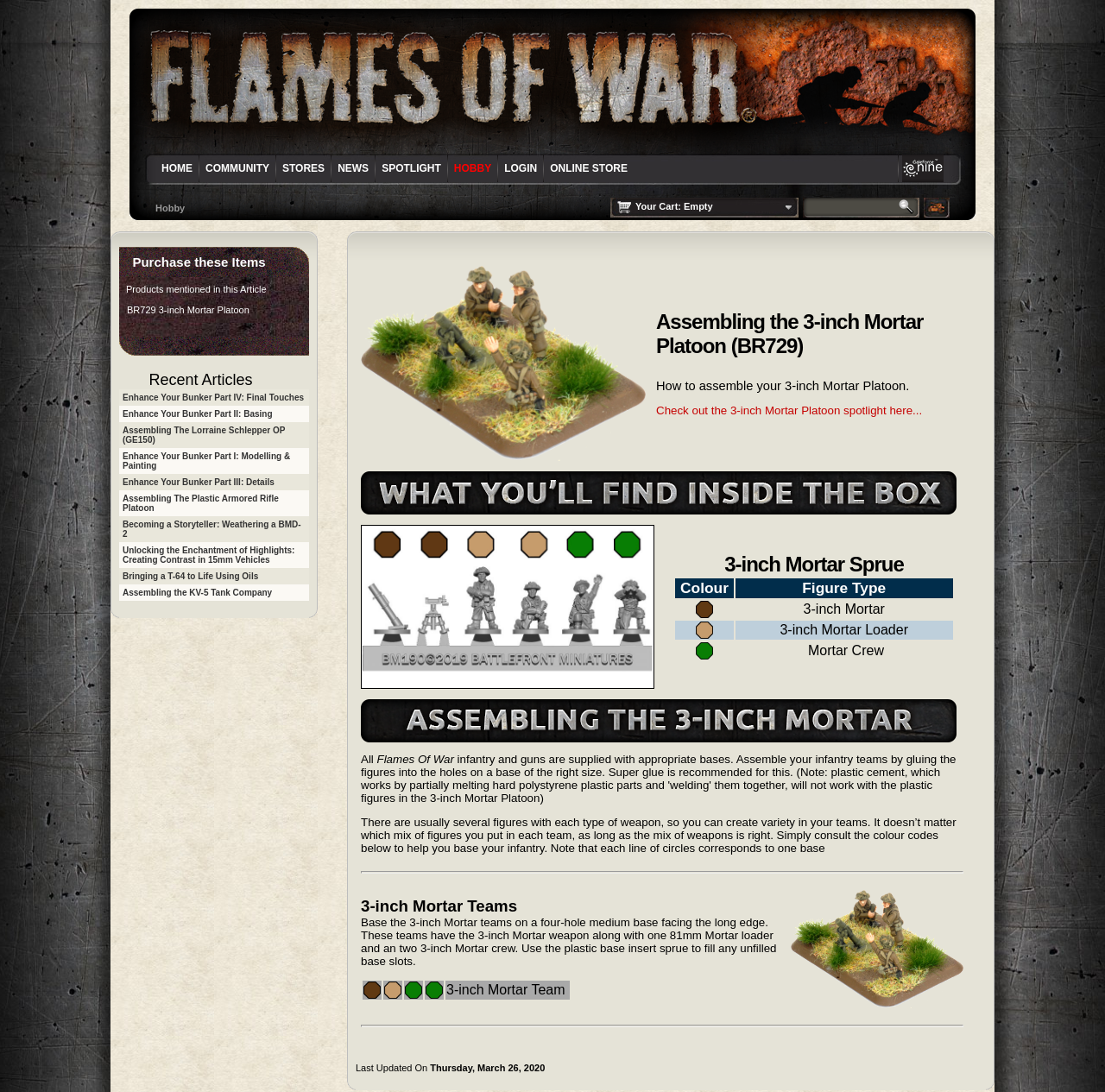Please find the bounding box coordinates for the clickable element needed to perform this instruction: "Search for products in the Battlefront SearchInput field".

[0.735, 0.181, 0.813, 0.198]